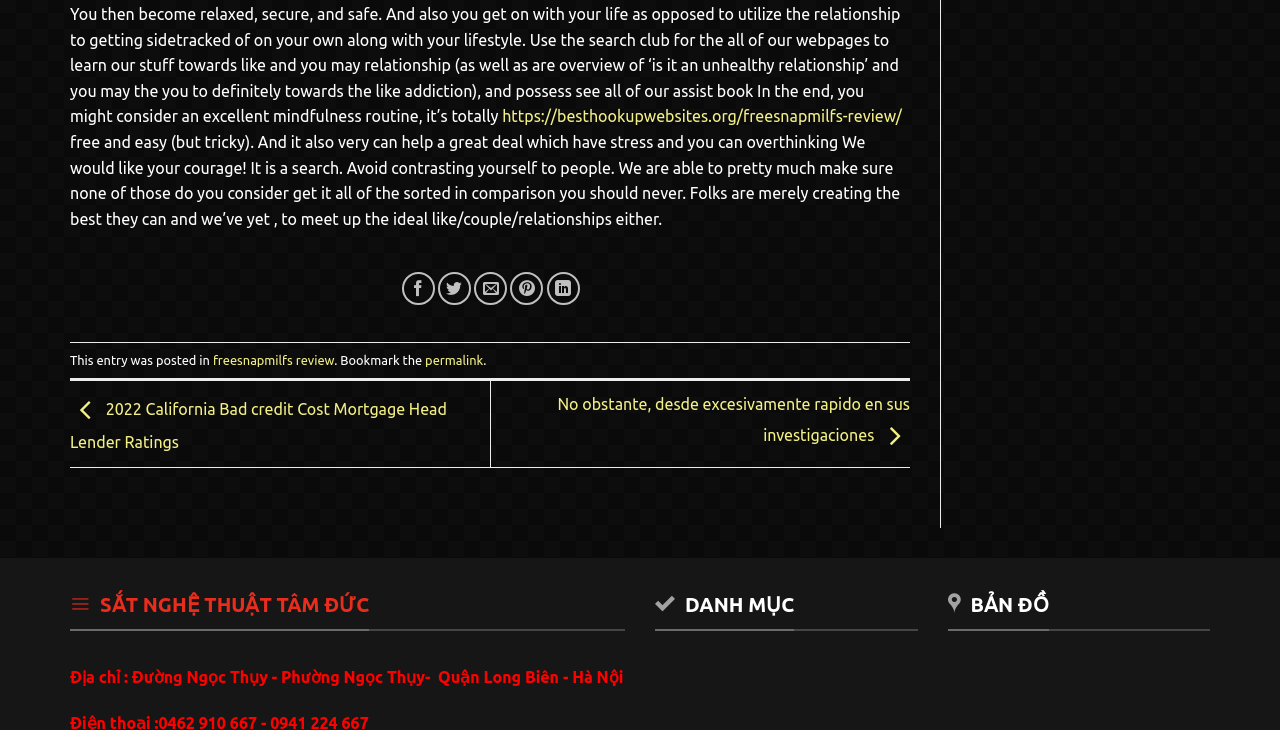Determine the coordinates of the bounding box for the clickable area needed to execute this instruction: "Read the recent post 'ARE YOU PREPARED FOR WHEN YOU NO LONGER OWN YOUR BUSINESS?'".

None